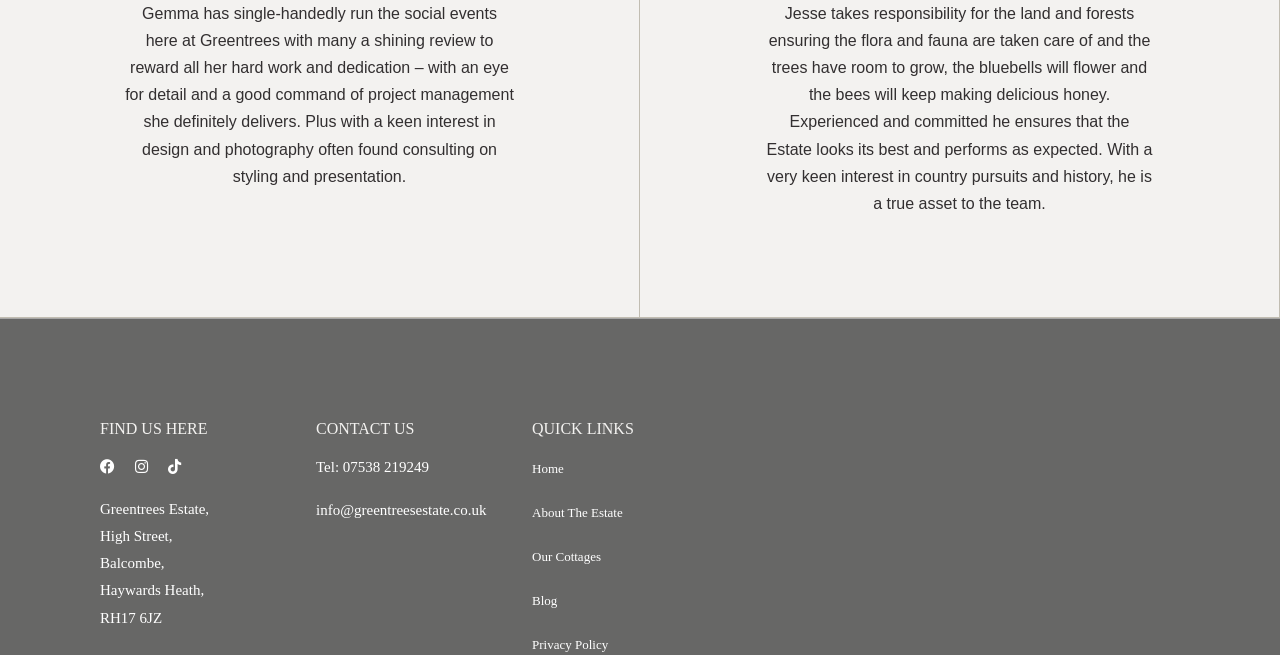What is the phone number to contact?
Based on the visual content, answer with a single word or a brief phrase.

07538 219249